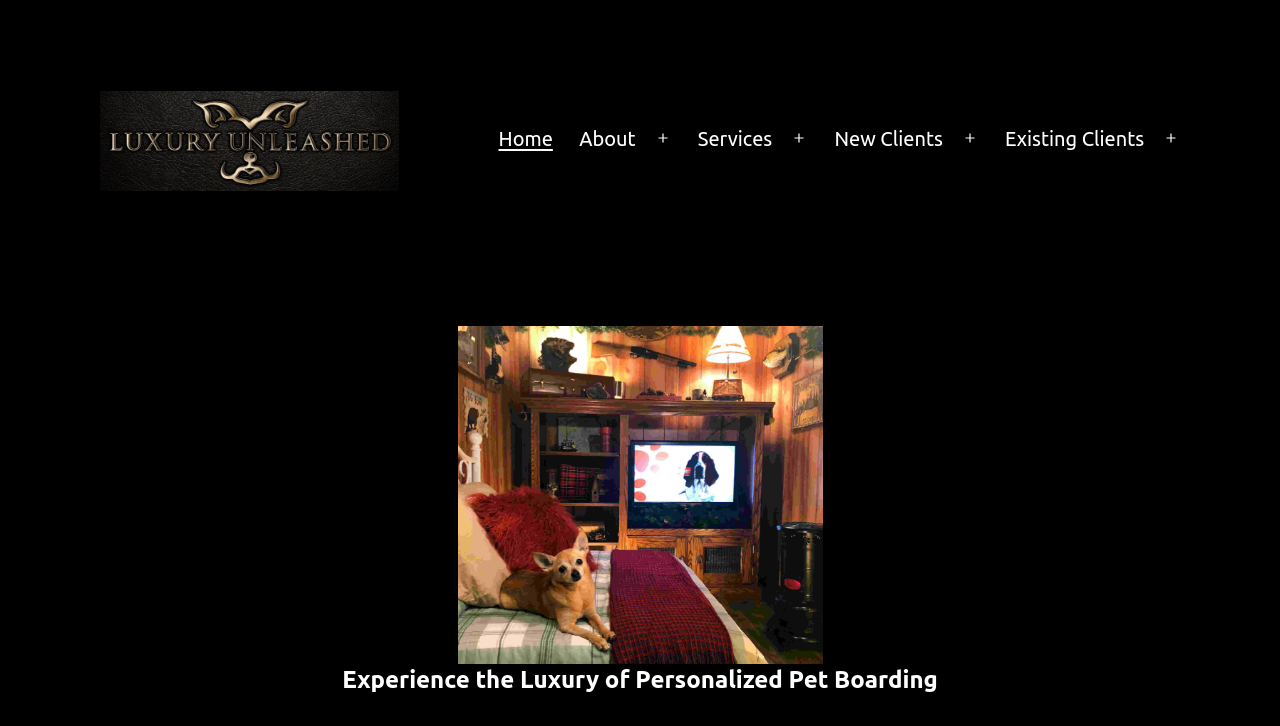Specify the bounding box coordinates of the region I need to click to perform the following instruction: "Expand the 'Services' menu". The coordinates must be four float numbers in the range of 0 to 1, i.e., [left, top, right, bottom].

[0.535, 0.157, 0.614, 0.226]